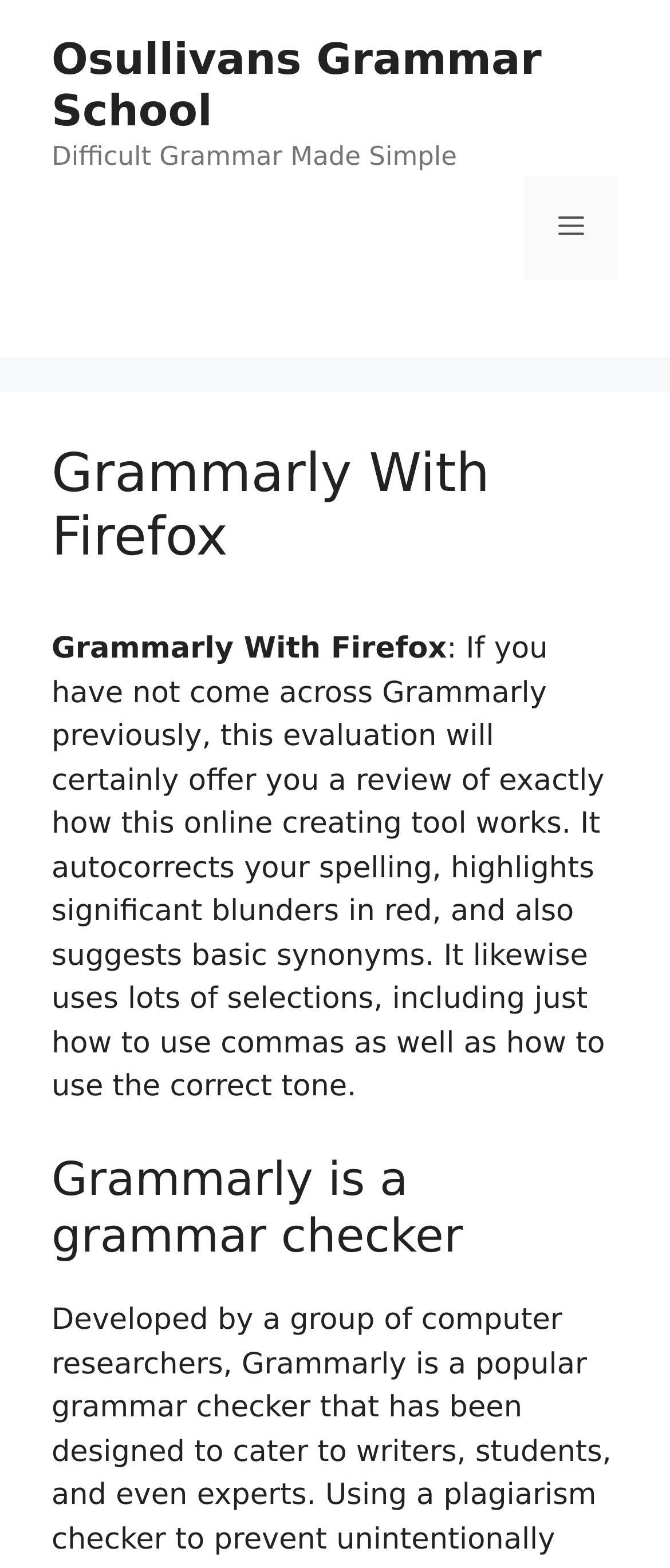What is the name of the grammar school mentioned?
Please give a detailed and thorough answer to the question, covering all relevant points.

I found the answer by looking at the link element with the text 'Osullivans Grammar School' which is a child of the banner element with the text 'Site'.